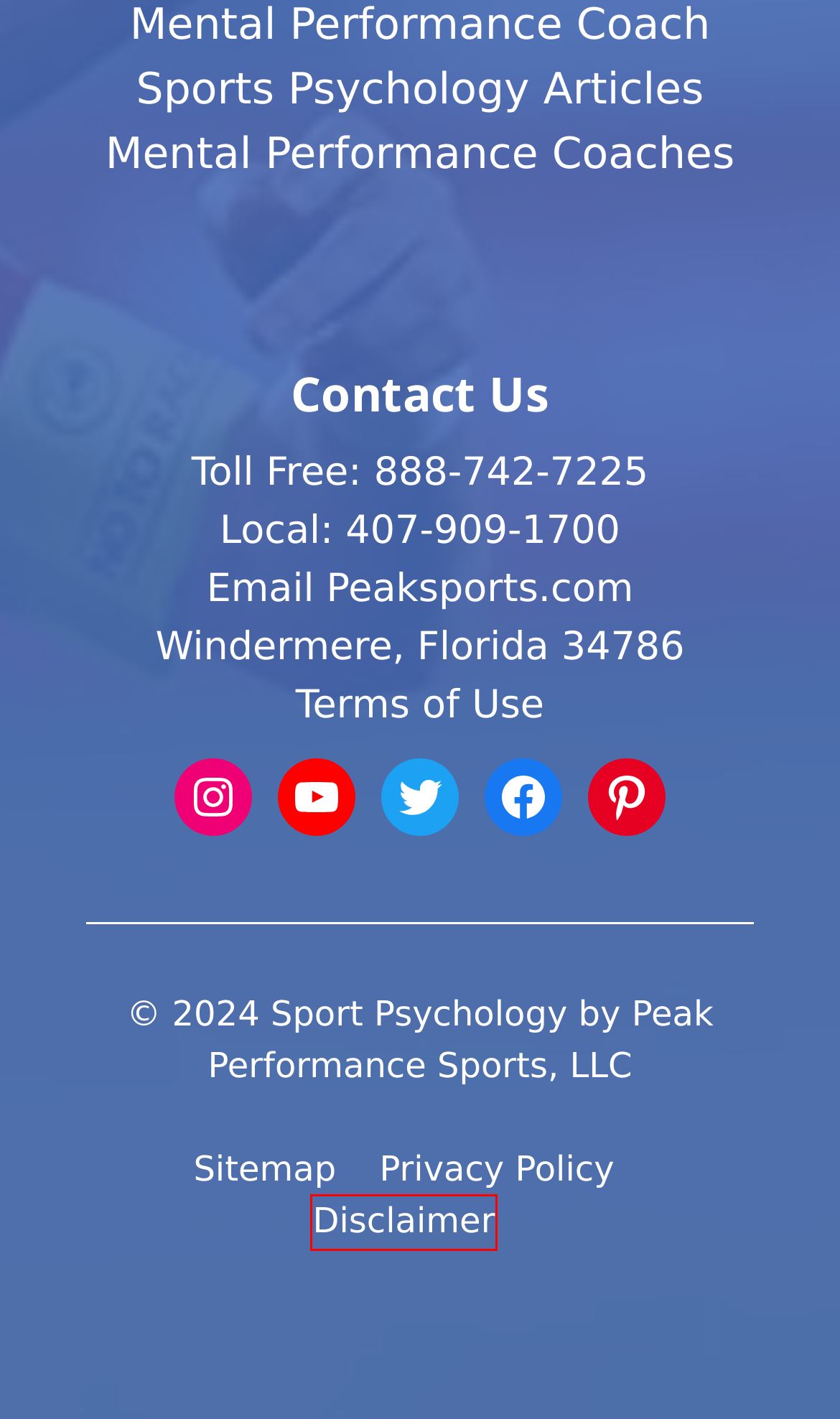Look at the screenshot of a webpage where a red bounding box surrounds a UI element. Your task is to select the best-matching webpage description for the new webpage after you click the element within the bounding box. The available options are:
A. Peaksports Sitemap | Sports Psychology Tips
B. The Focused Athlete CD Program | Peak Performance Sports
C. Contact Peak Performance Sports | Peak Performance Sports
D. Disclaimer | Sports Psychology Tips
E. Sports Psychology Certification for Coaches and Therapists
F. Sports Psychology For Athletes, Sport Parents, & Coaches
G. Privacy Policy | Sports Psychology Tips
H. Terms of Use | Sports Psychology Tips

D